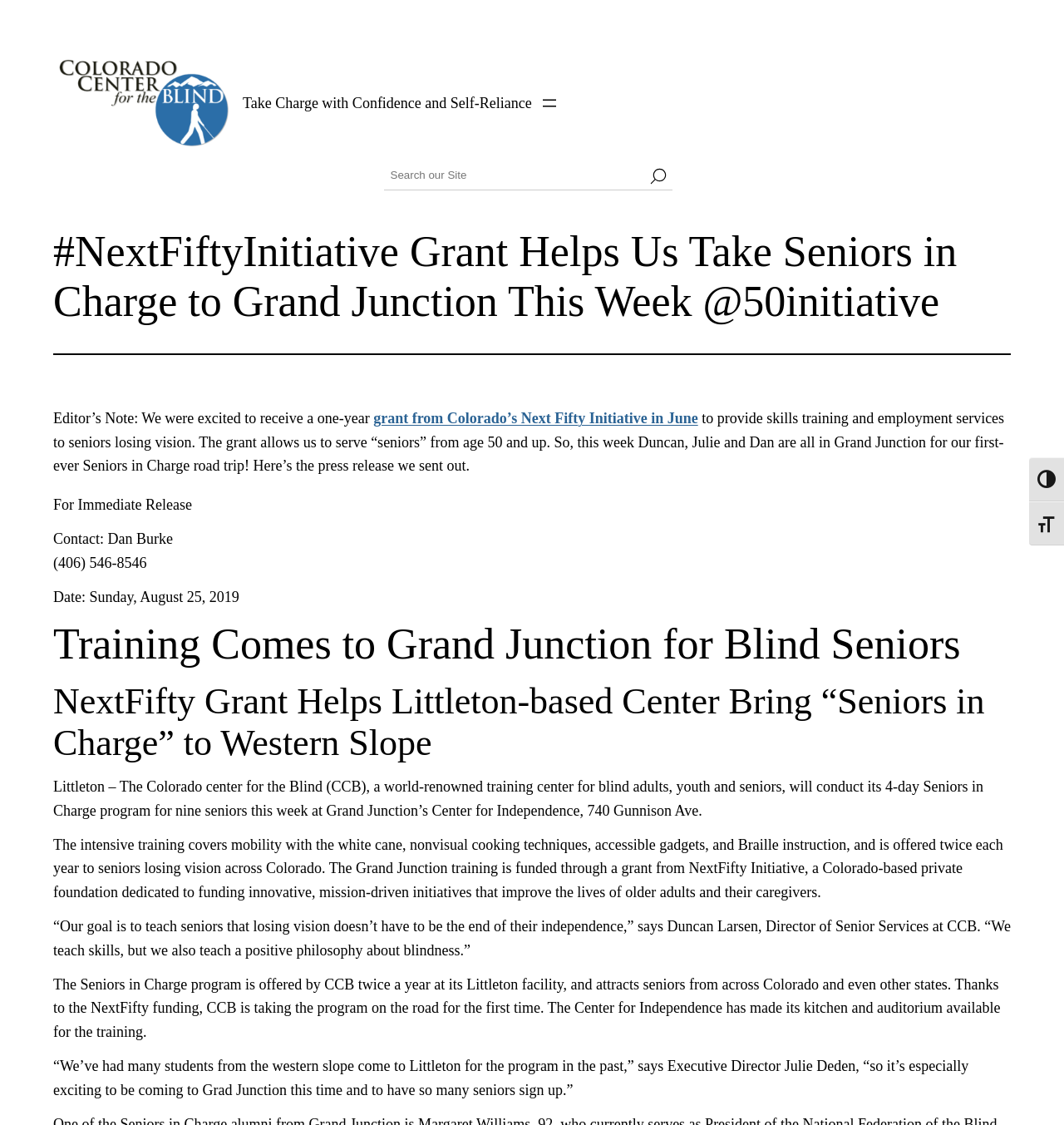What is the name of the director of Senior Services at CCB?
Answer the question with as much detail as you can, using the image as a reference.

I found this answer by reading the quote '“Our goal is to teach seniors that losing vision doesn’t have to be the end of their independence,” says Duncan Larsen, Director of Senior Services at CCB.' which mentions the name and title of the person.